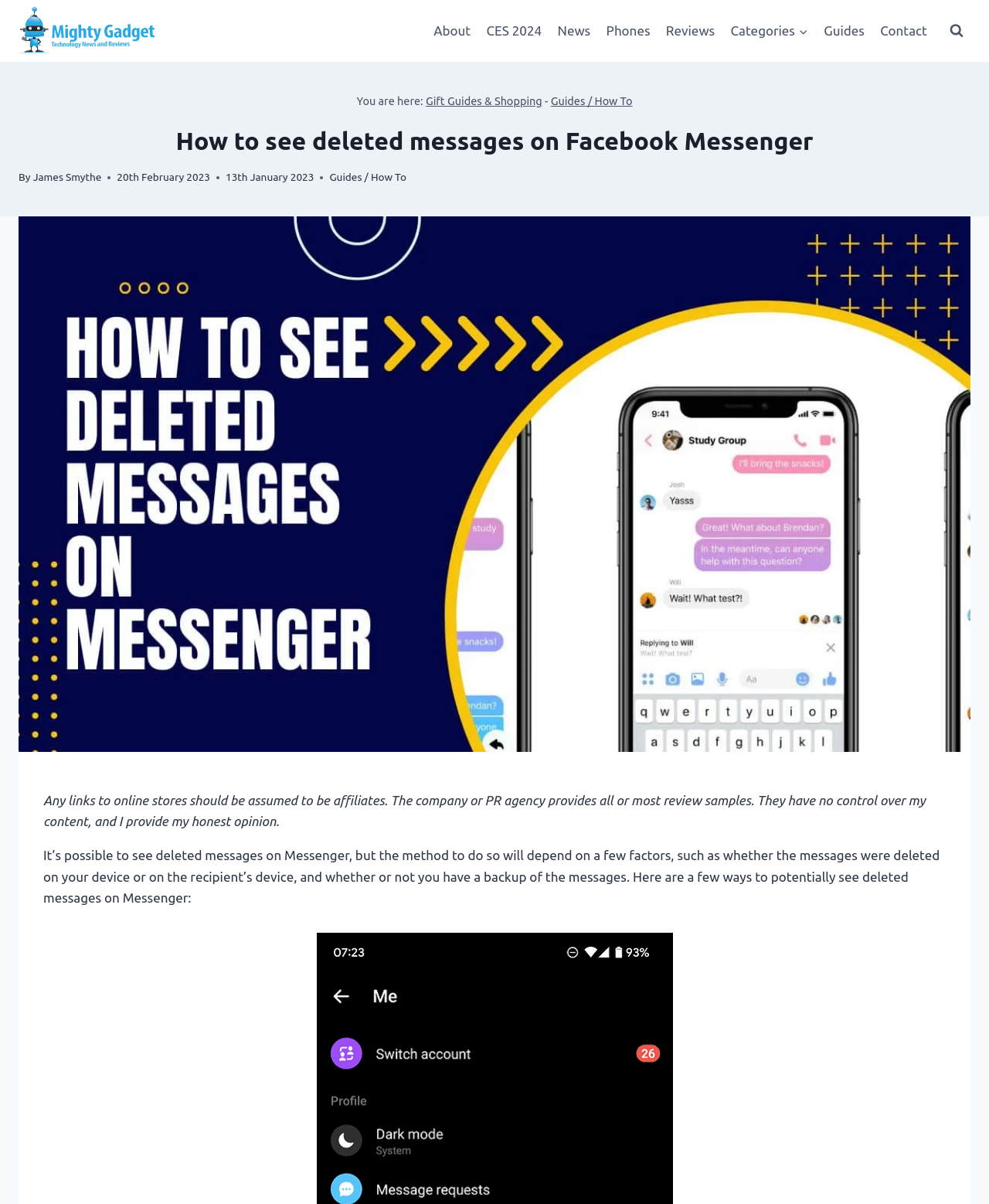Identify the bounding box coordinates for the element you need to click to achieve the following task: "Read the 'Guides / How To' article". The coordinates must be four float values ranging from 0 to 1, formatted as [left, top, right, bottom].

[0.557, 0.079, 0.639, 0.089]